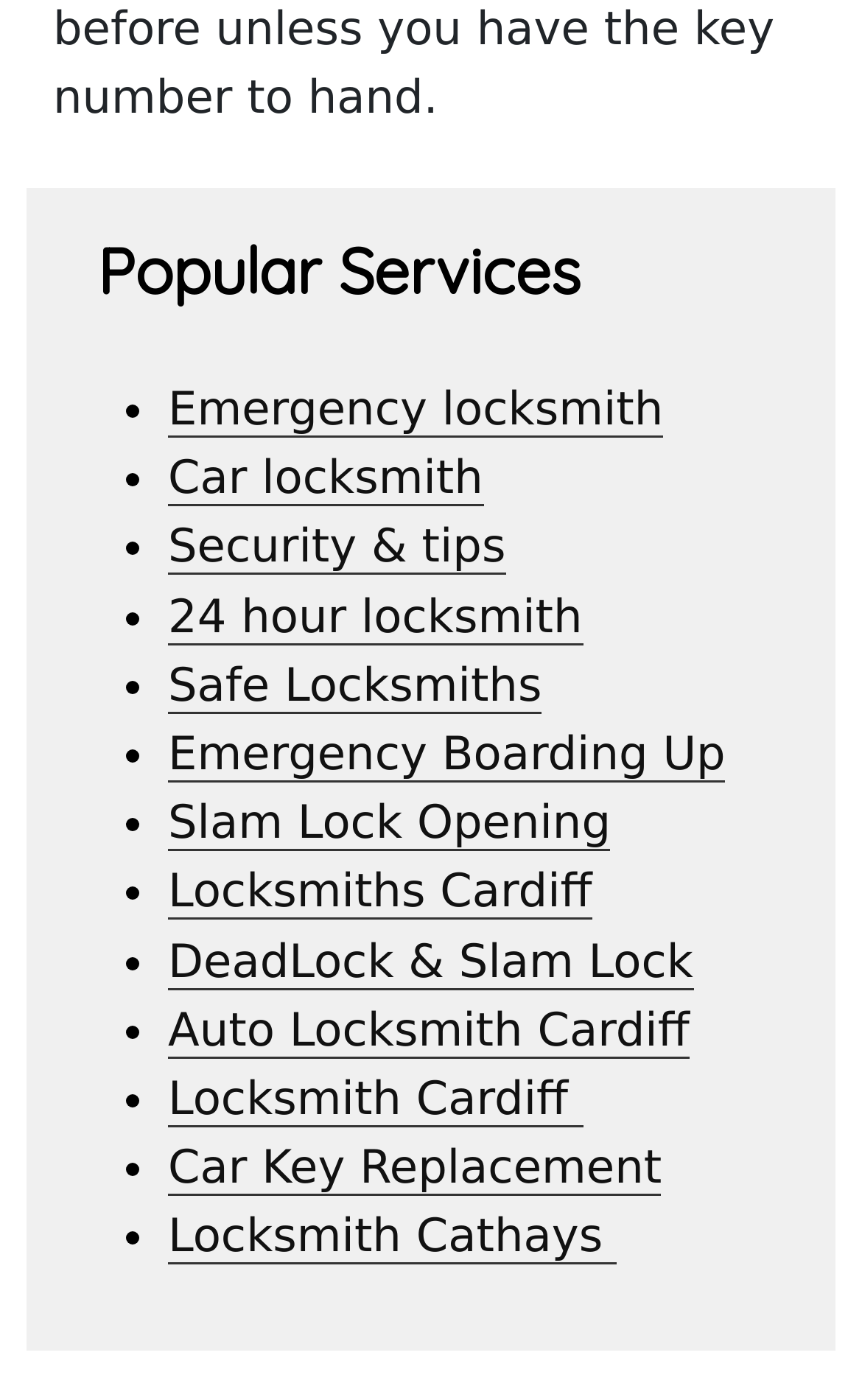What is the first popular service listed?
Provide a thorough and detailed answer to the question.

The first popular service listed is 'Emergency locksmith' which is a link element located at the top of the webpage, indicated by its y1 coordinate being smaller than the others.